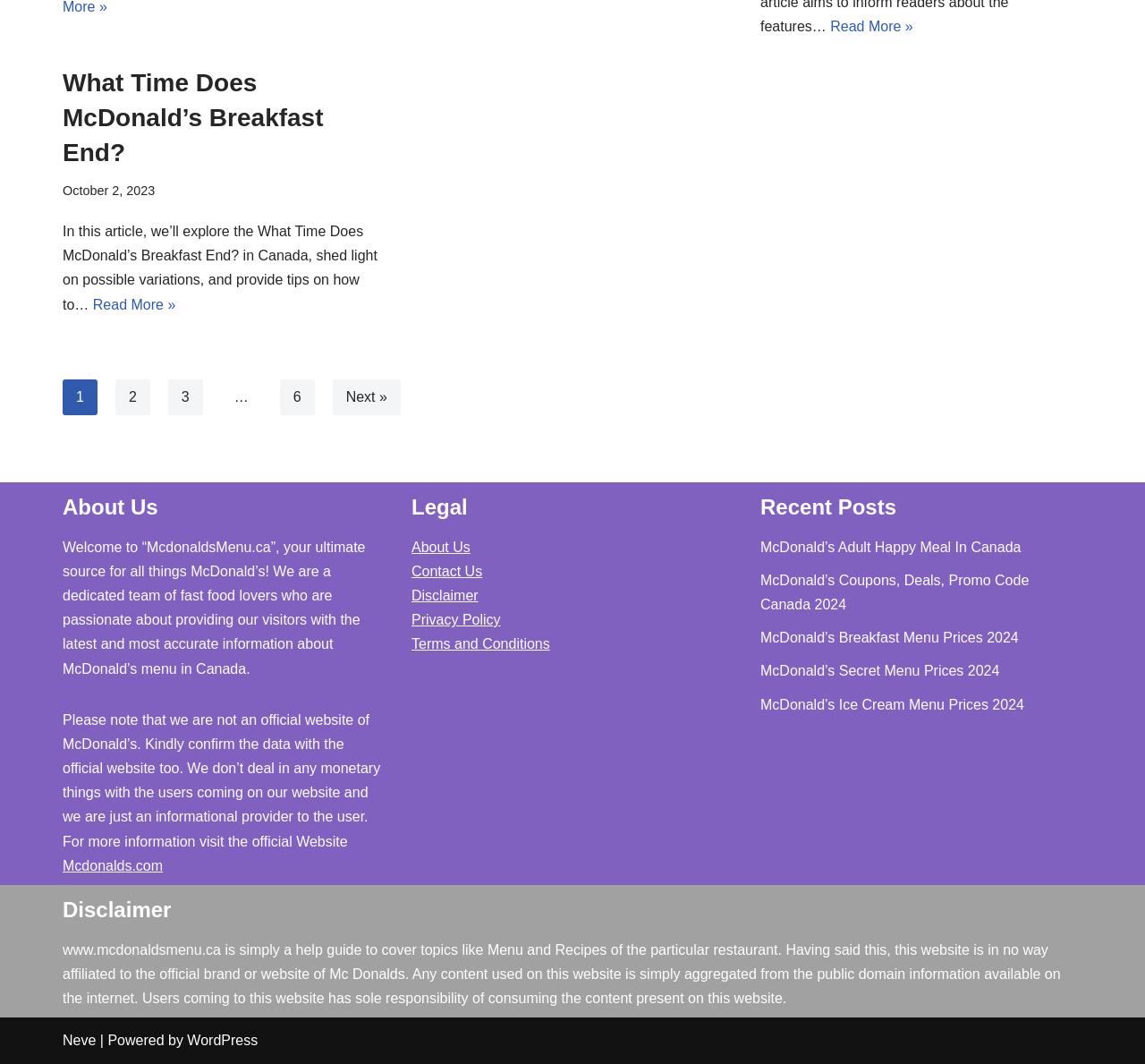What is the purpose of the website?
Examine the image and provide an in-depth answer to the question.

The purpose of the website can be determined by looking at the static text 'Welcome to “McdonaldsMenu.ca”, your ultimate source for all things McDonald’s! We are a dedicated team of fast food lovers who are passionate about providing our visitors with the latest and most accurate information about McDonald’s menu in Canada.'.